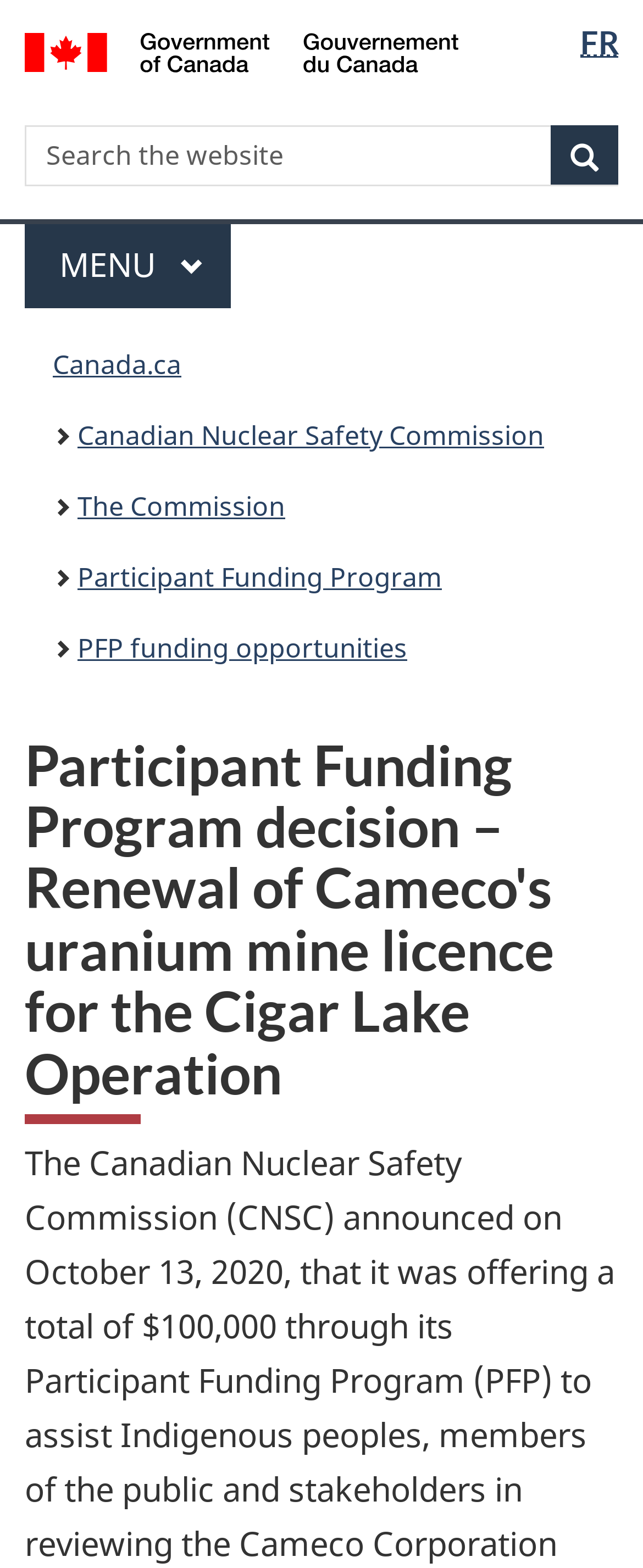How many search boxes are there on the webpage?
Respond to the question with a well-detailed and thorough answer.

I found a search section on the webpage, and it only contains one search box with a placeholder text 'Search the website', indicating that there is only one search box available.